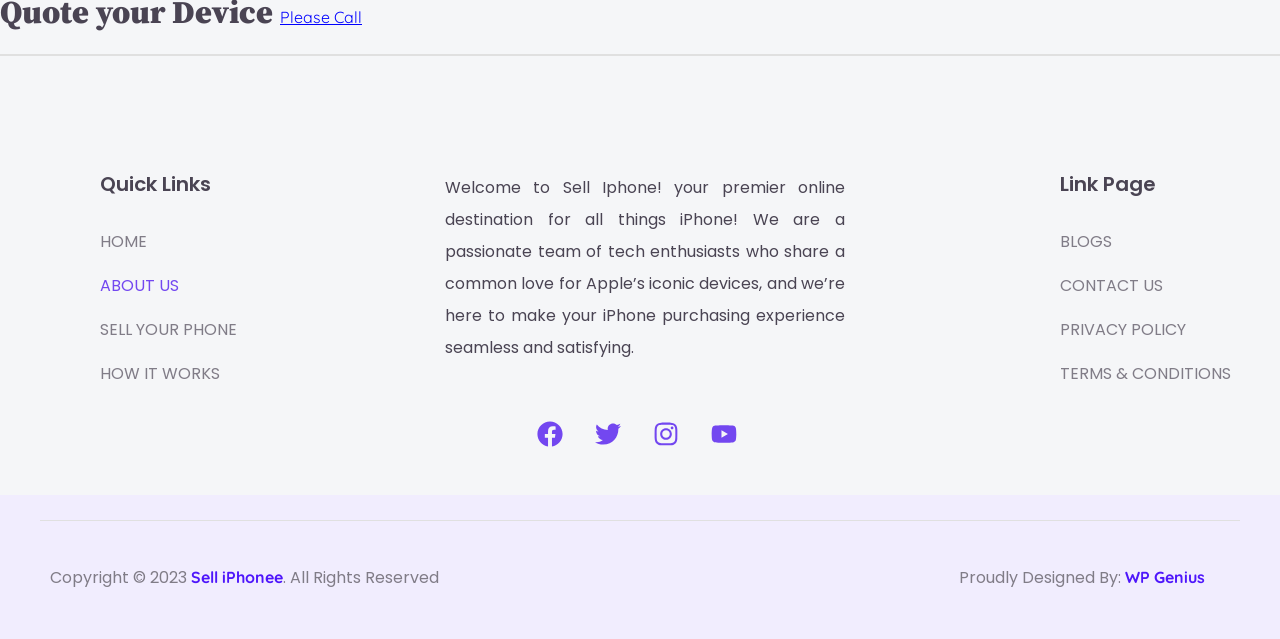What is the copyright year?
From the image, respond using a single word or phrase.

2023